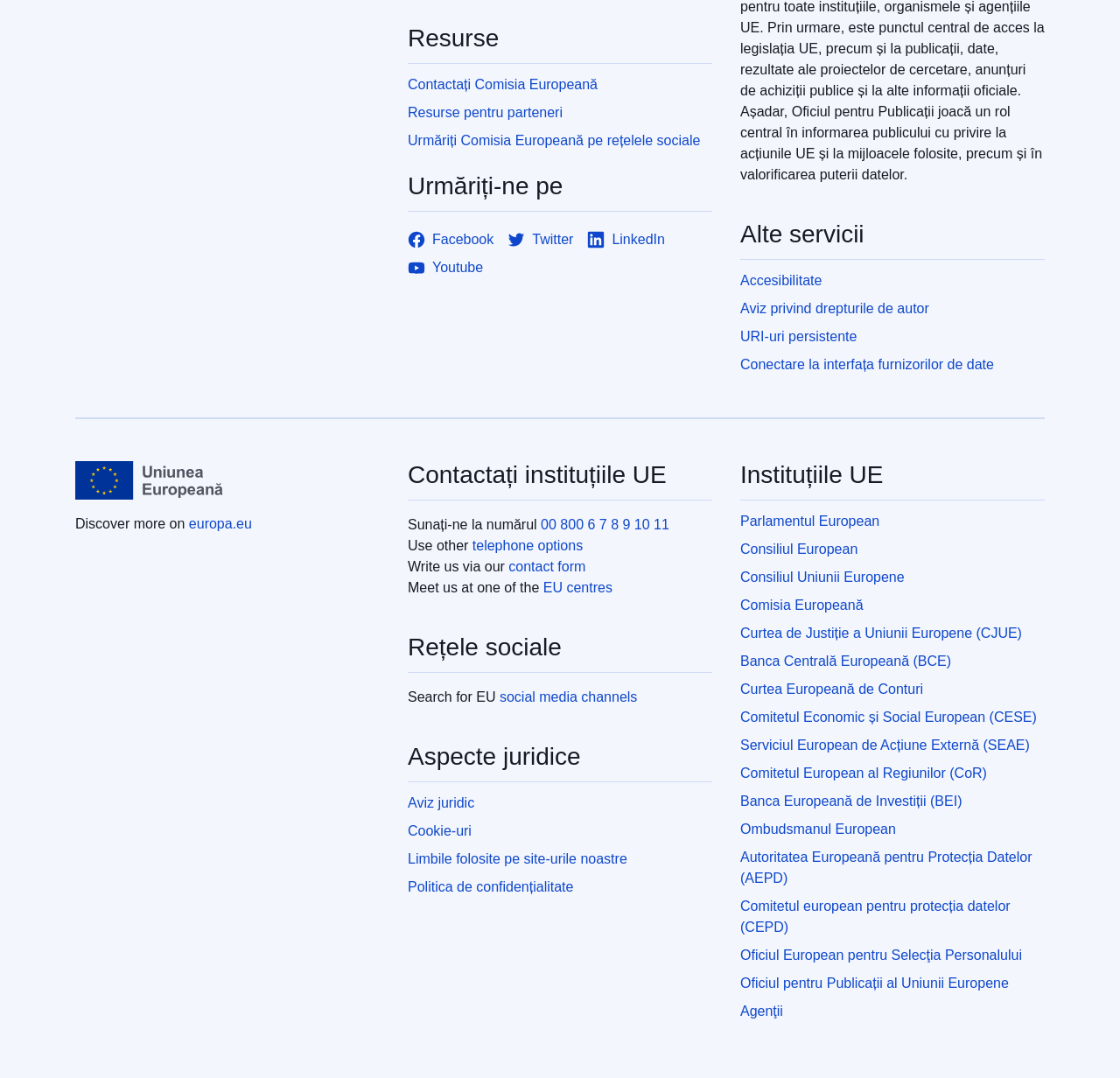Using the format (top-left x, top-left y, bottom-right x, bottom-right y), and given the element description, identify the bounding box coordinates within the screenshot: Comitetul European al Regiunilor (CoR)

[0.661, 0.708, 0.933, 0.728]